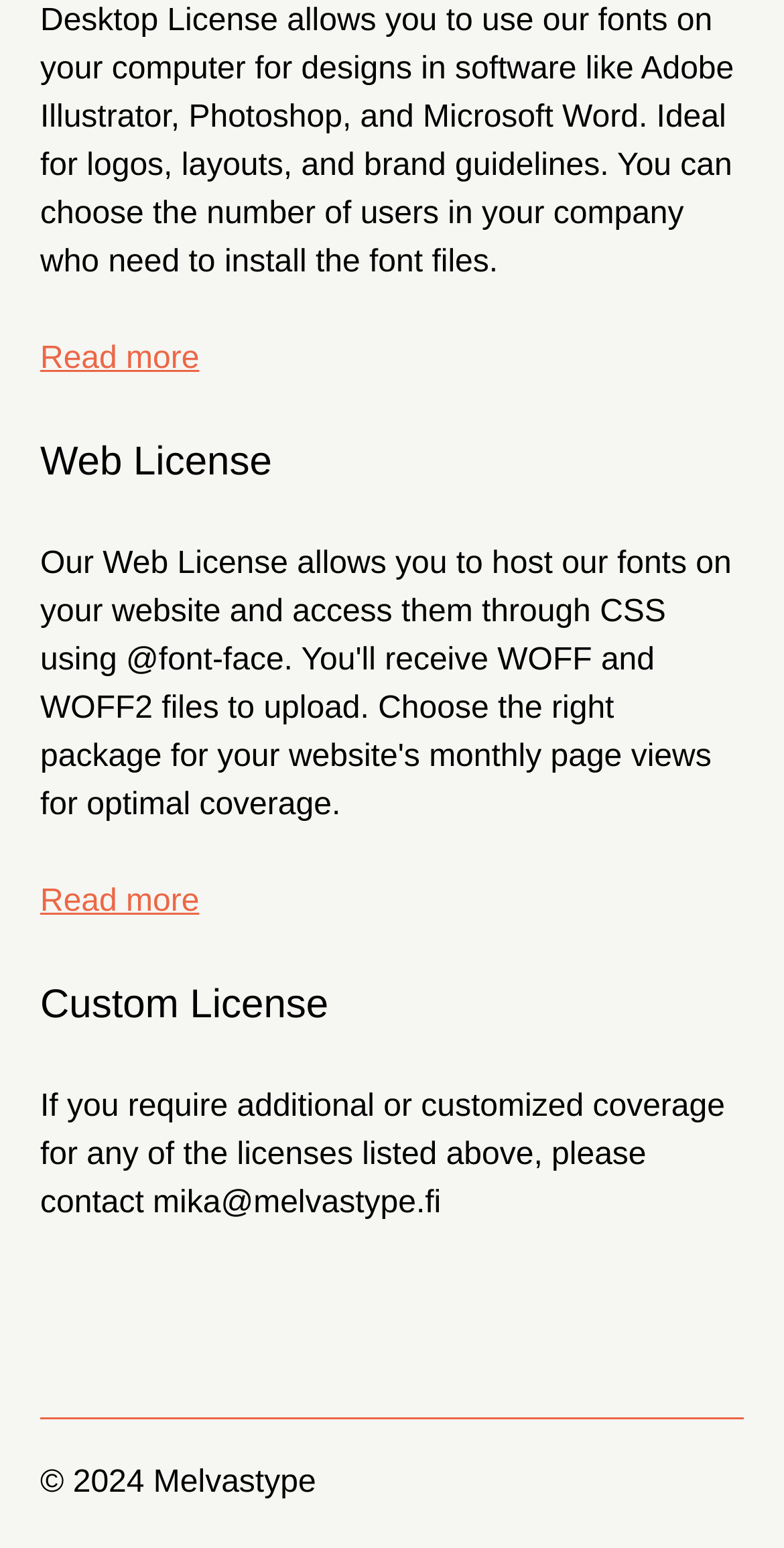Using the format (top-left x, top-left y, bottom-right x, bottom-right y), and given the element description, identify the bounding box coordinates within the screenshot: Read more

[0.051, 0.221, 0.254, 0.243]